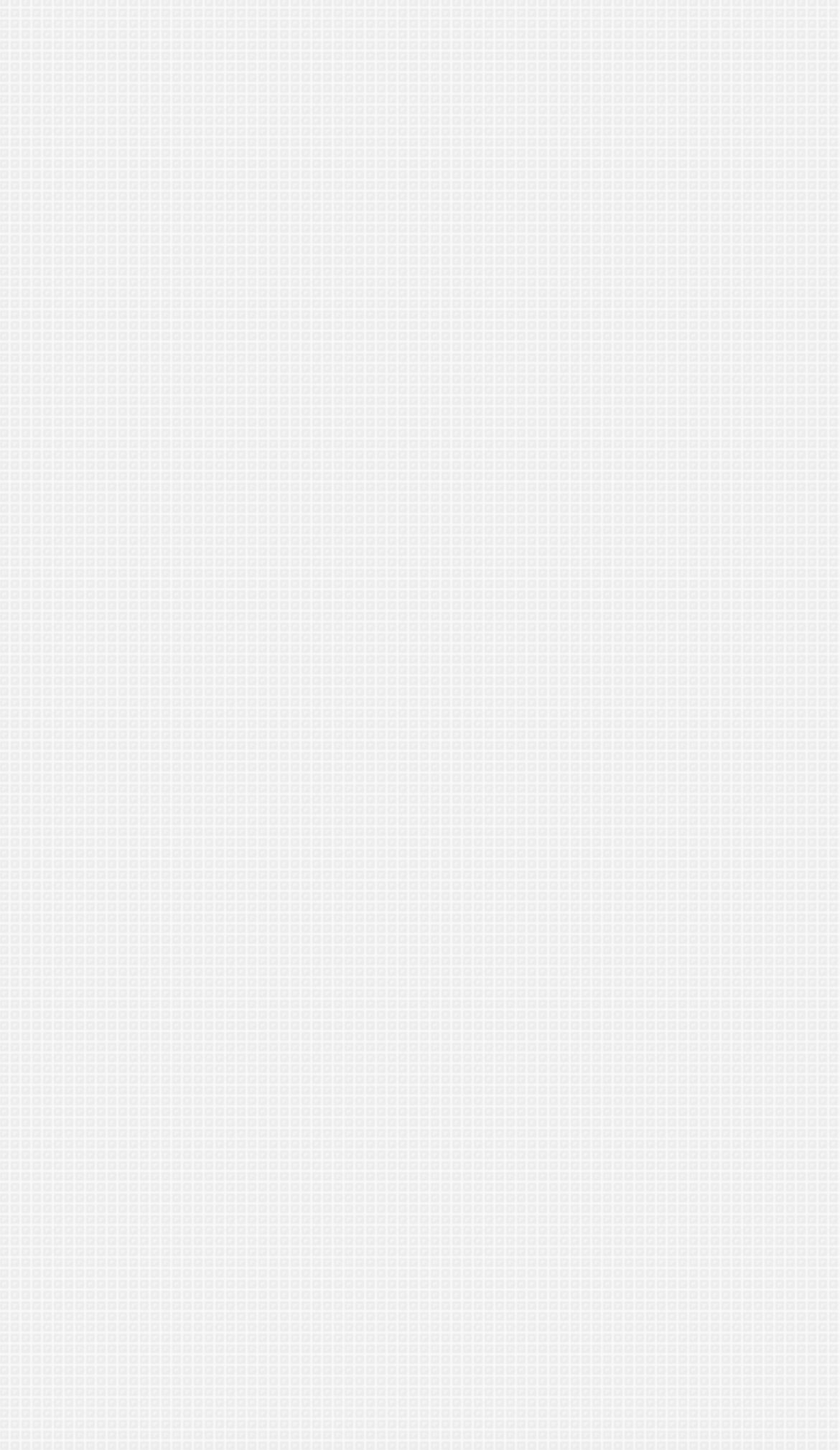Predict the bounding box coordinates of the UI element that matches this description: "MovieMom on the Radio". The coordinates should be in the format [left, top, right, bottom] with each value between 0 and 1.

None